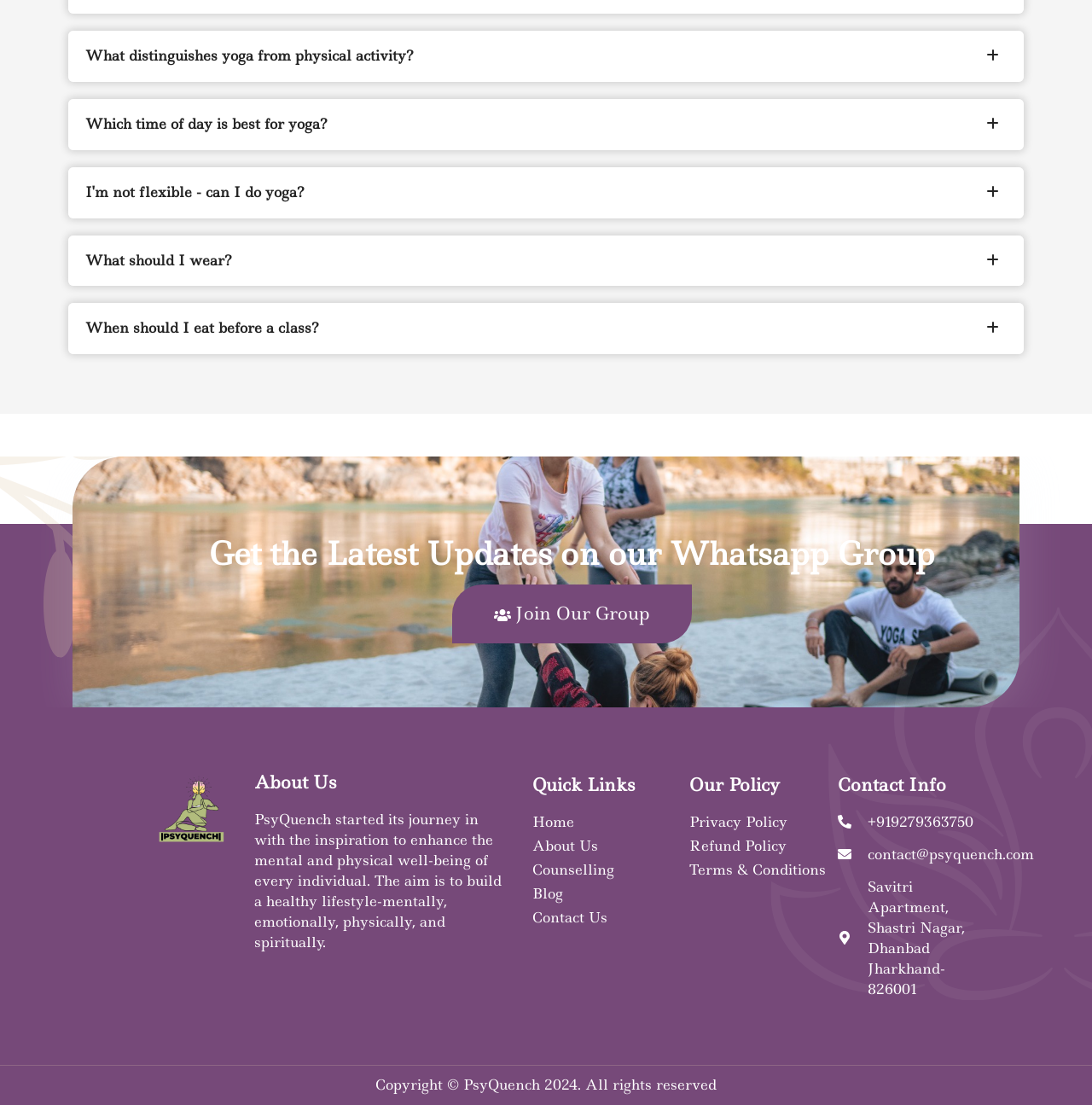What is the address of PsyQuench? Based on the screenshot, please respond with a single word or phrase.

Savitri Apartment, Dhanbad